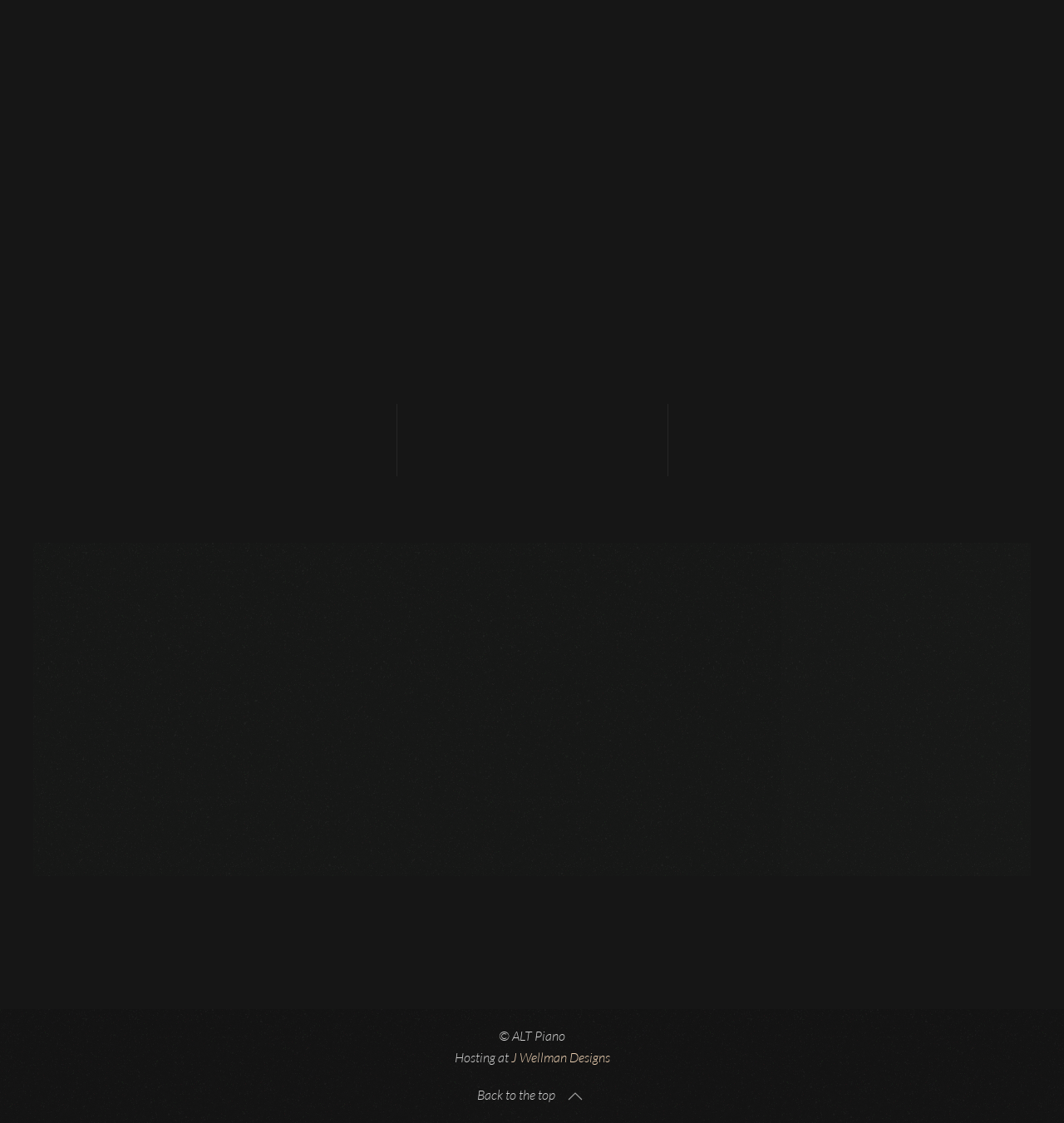Reply to the question below using a single word or brief phrase:
What is the copyright information?

ALT Piano